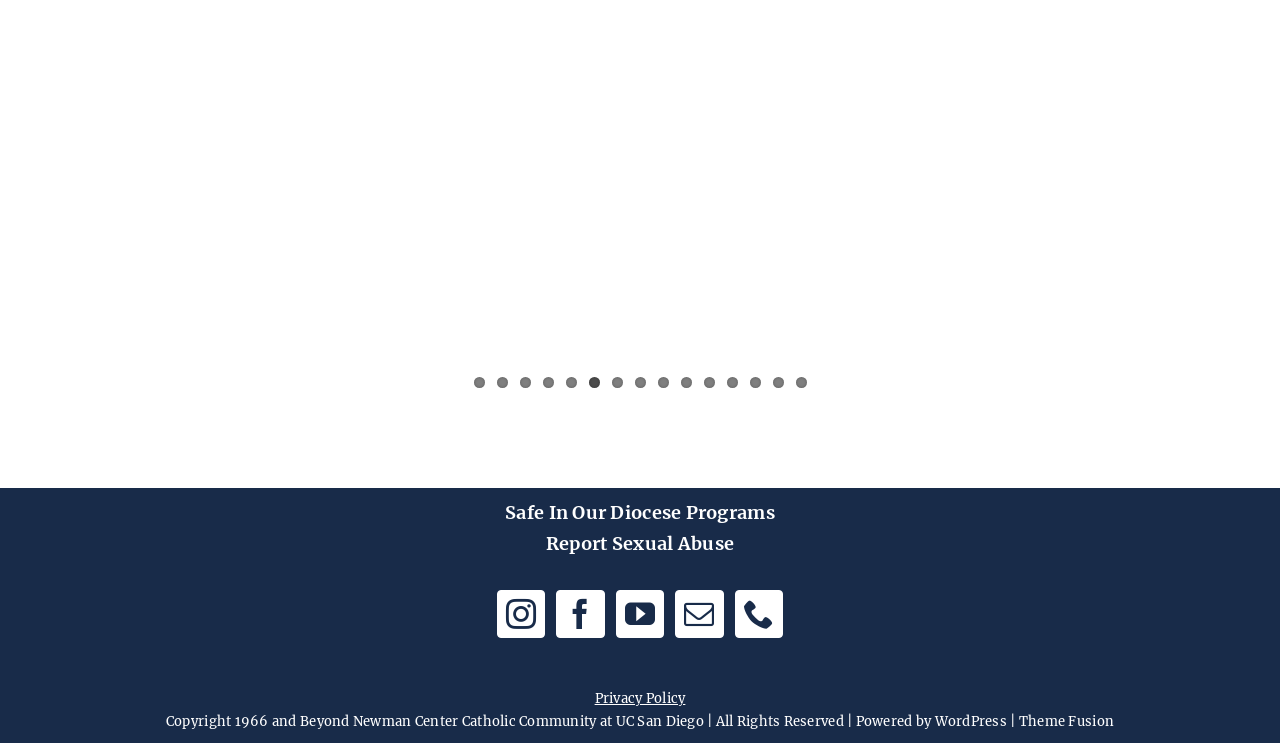What social media platforms are linked on the webpage?
Look at the image and provide a short answer using one word or a phrase.

Instagram, Facebook, YouTube